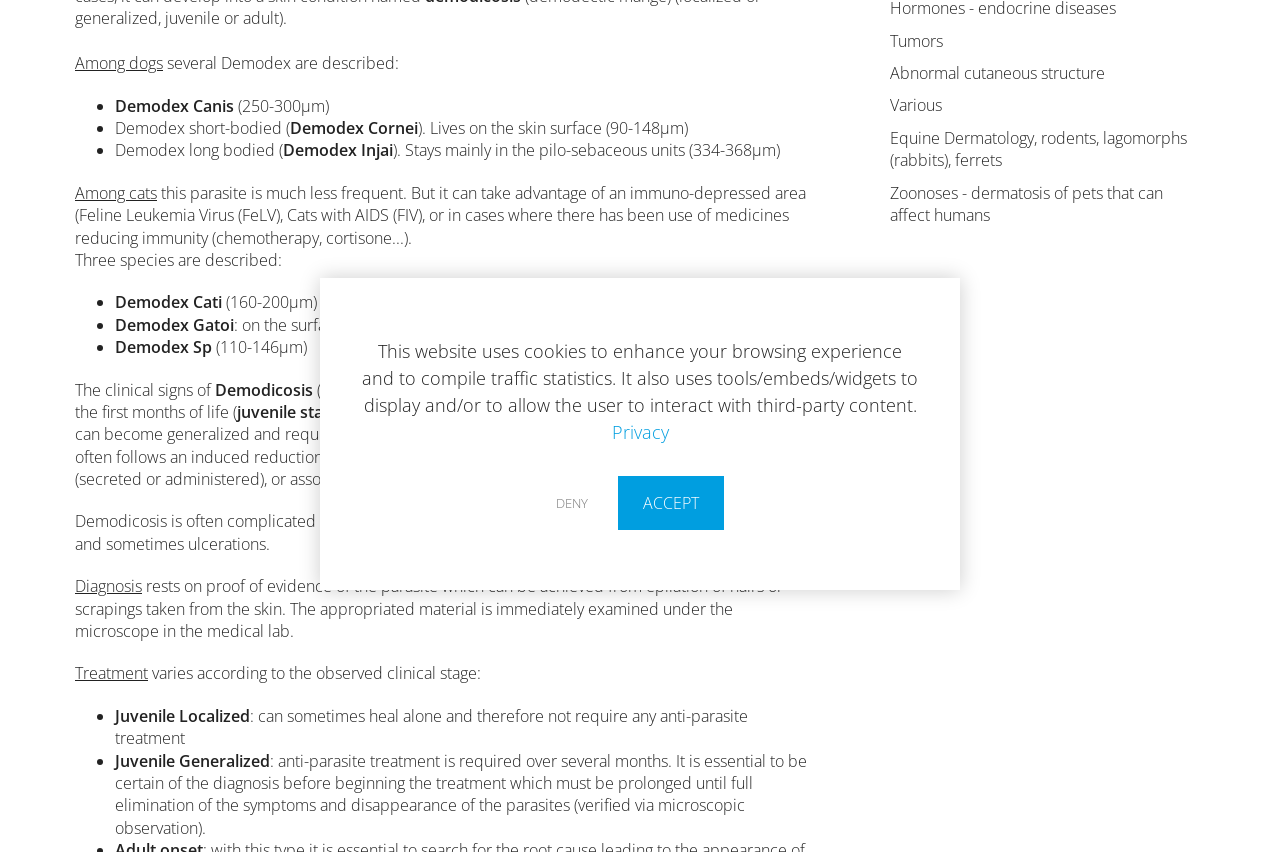From the screenshot, find the bounding box of the UI element matching this description: "Accept". Supply the bounding box coordinates in the form [left, top, right, bottom], each a float between 0 and 1.

[0.483, 0.559, 0.566, 0.622]